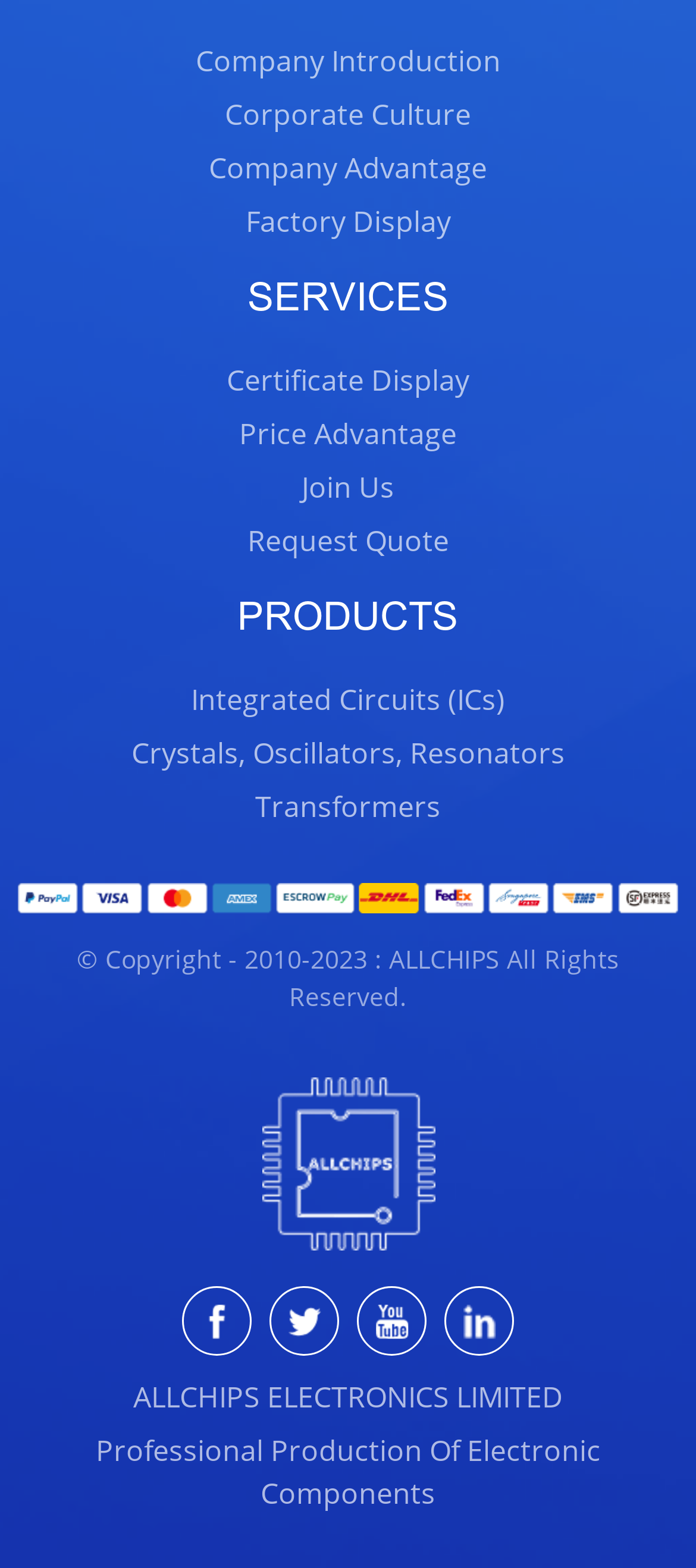What is the main product category?
Refer to the image and provide a detailed answer to the question.

Based on the links and headings on the webpage, I can see that the main product category is electronic components, which includes subcategories such as integrated circuits, crystals, oscillators, resonators, and transformers.